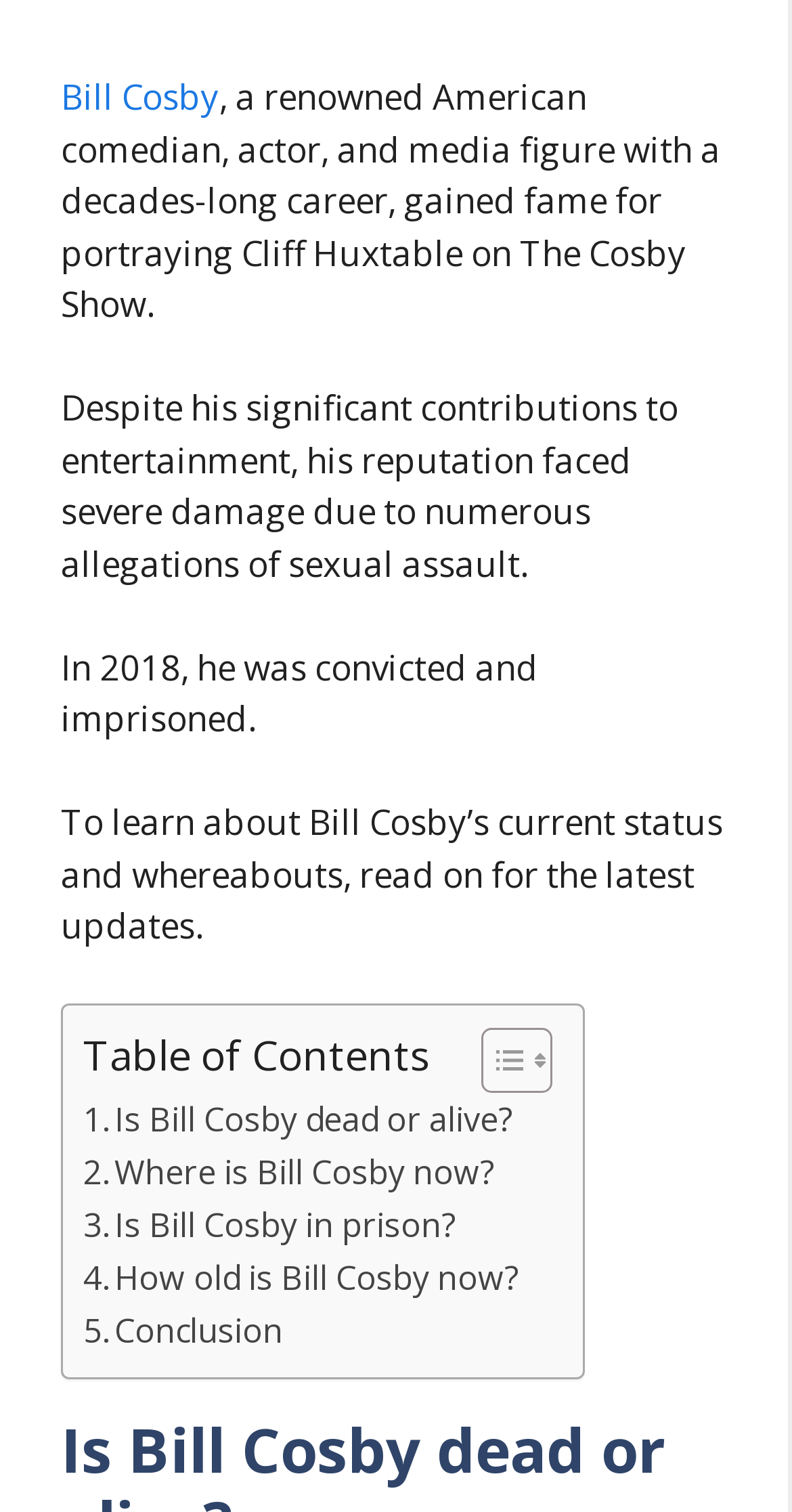Respond to the question below with a single word or phrase:
What is Bill Cosby's occupation?

Comedian, actor, and media figure